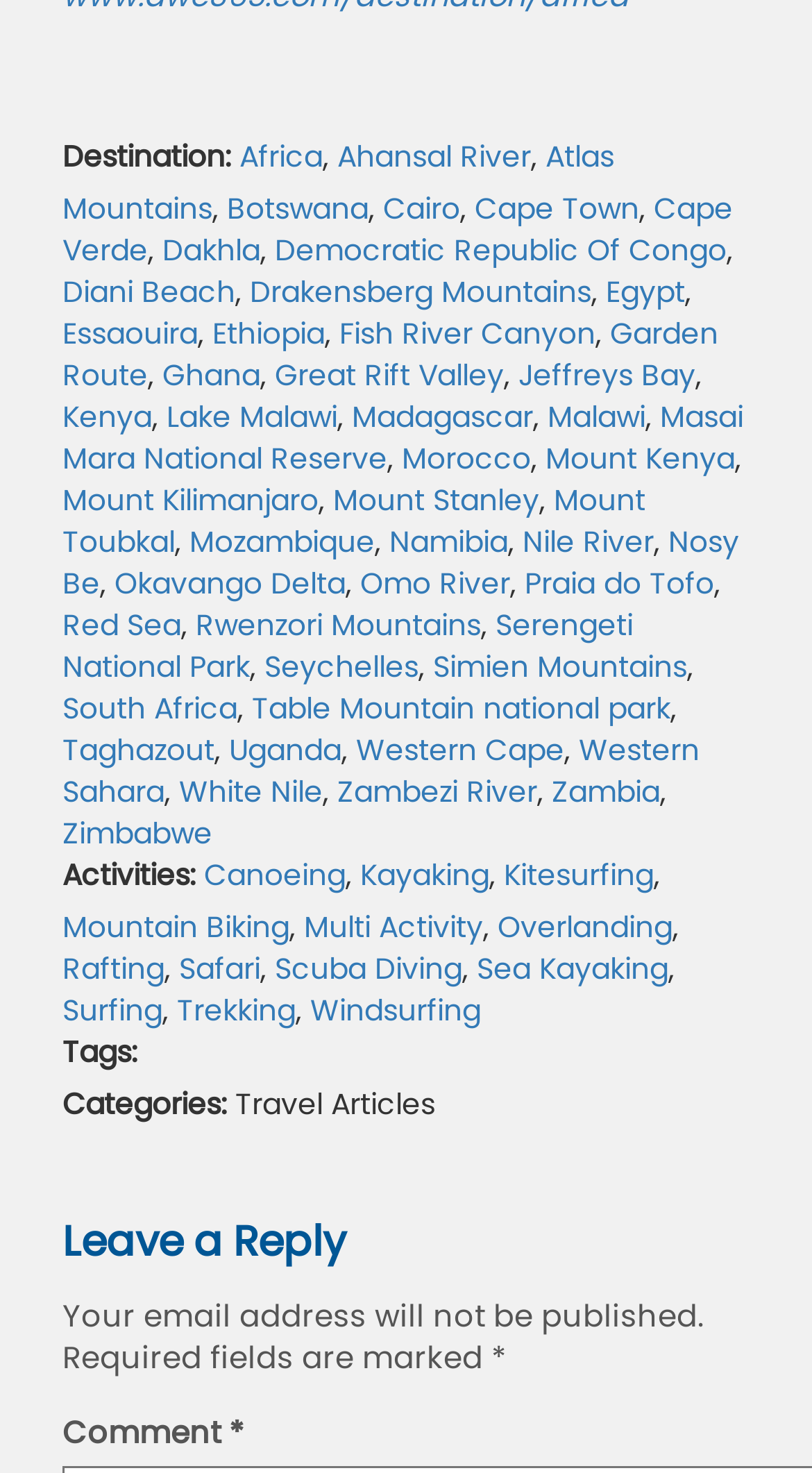How many destinations are listed?
Refer to the image and offer an in-depth and detailed answer to the question.

I counted the number of links with location names, such as 'Africa', 'Ahansal River', 'Atlas Mountains', and so on, and found 40 of them.